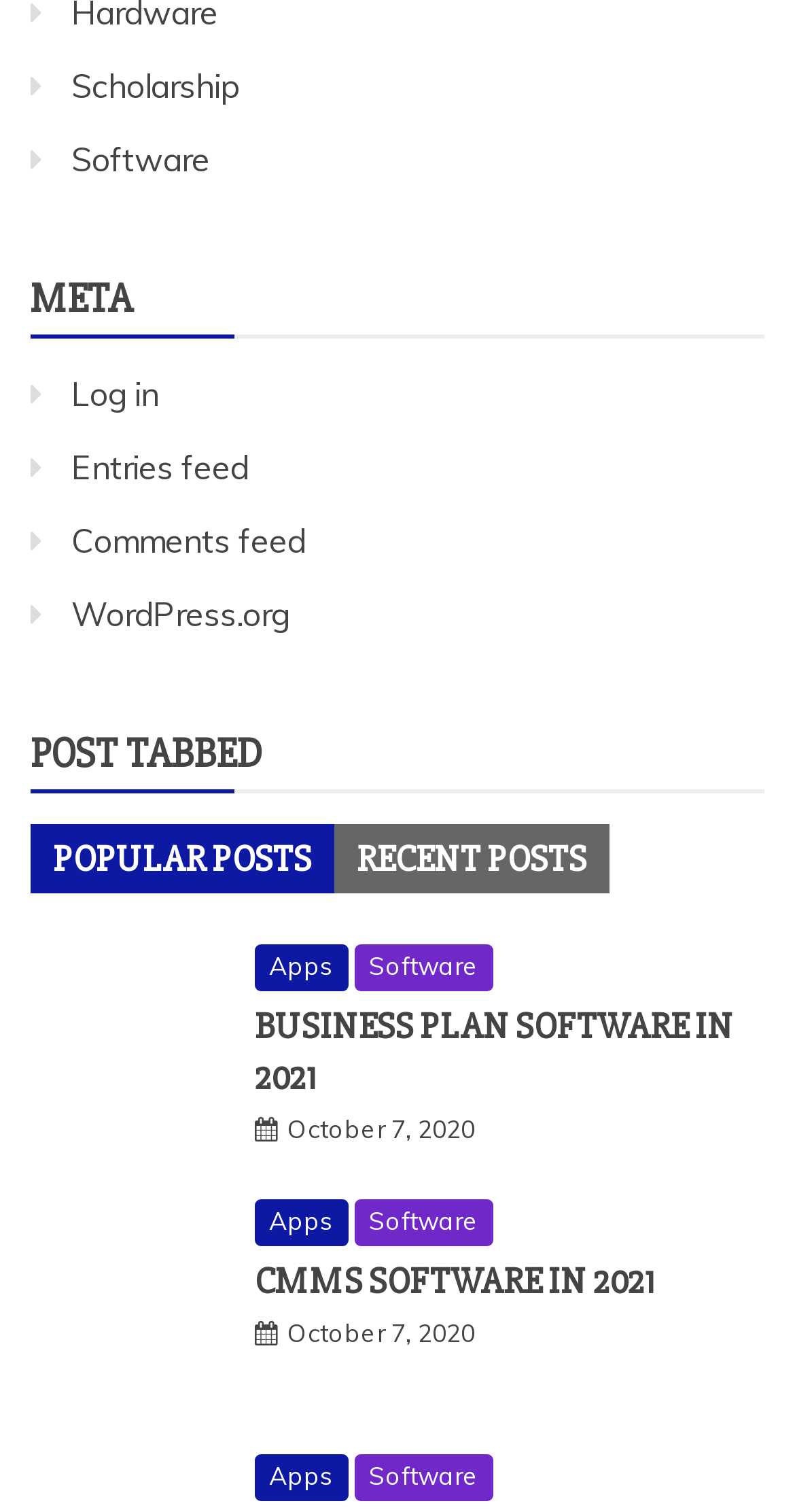Provide the bounding box coordinates of the section that needs to be clicked to accomplish the following instruction: "Click on CMMS SOFTWARE IN 2021 link."

[0.321, 0.832, 0.826, 0.862]